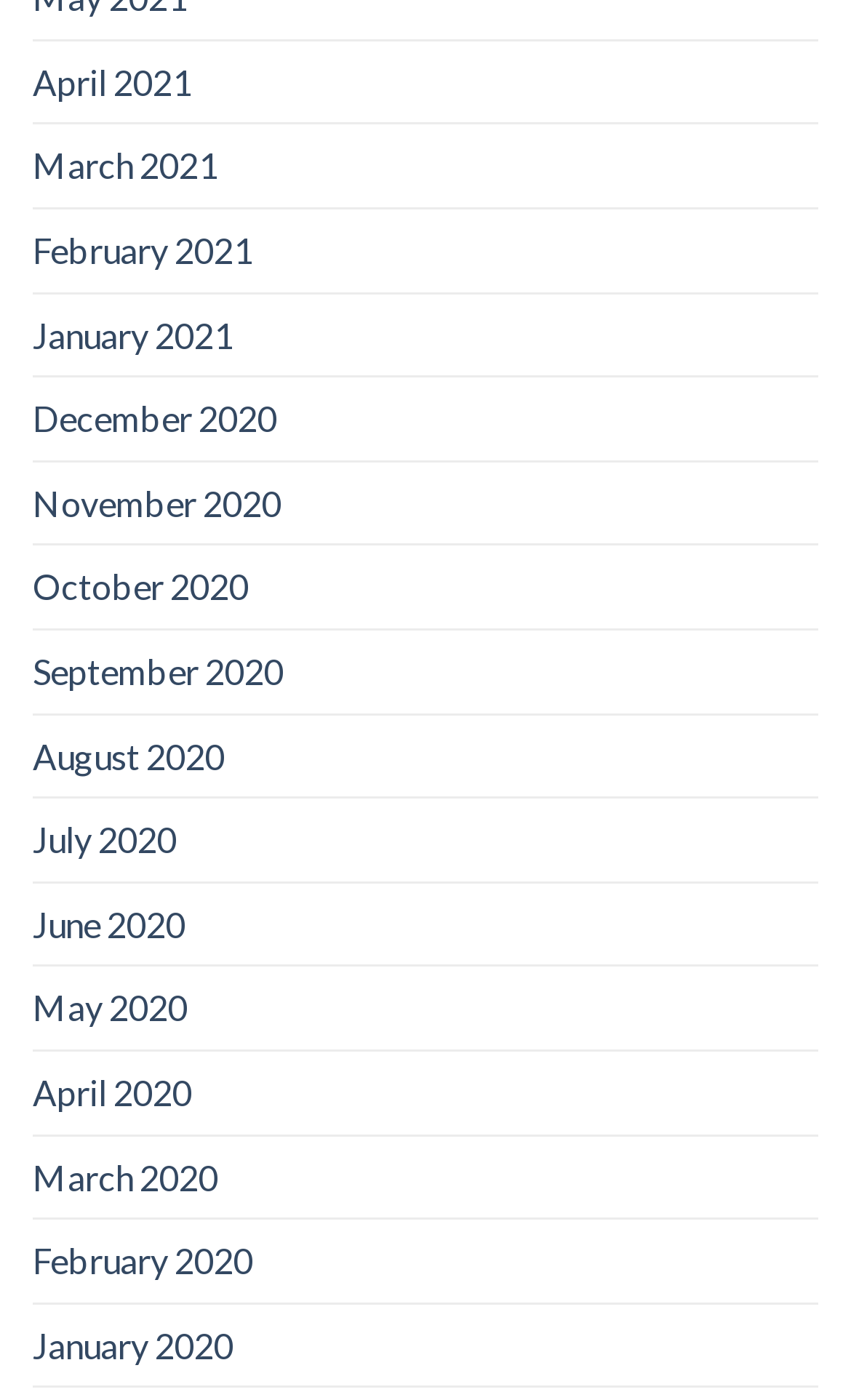Pinpoint the bounding box coordinates of the clickable element needed to complete the instruction: "view October 2020". The coordinates should be provided as four float numbers between 0 and 1: [left, top, right, bottom].

[0.038, 0.39, 0.292, 0.449]